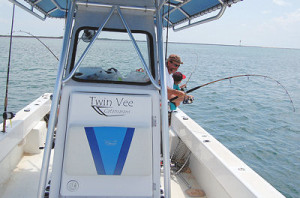Provide a one-word or short-phrase answer to the question:
What is the color of the sky in the image?

Clear blue